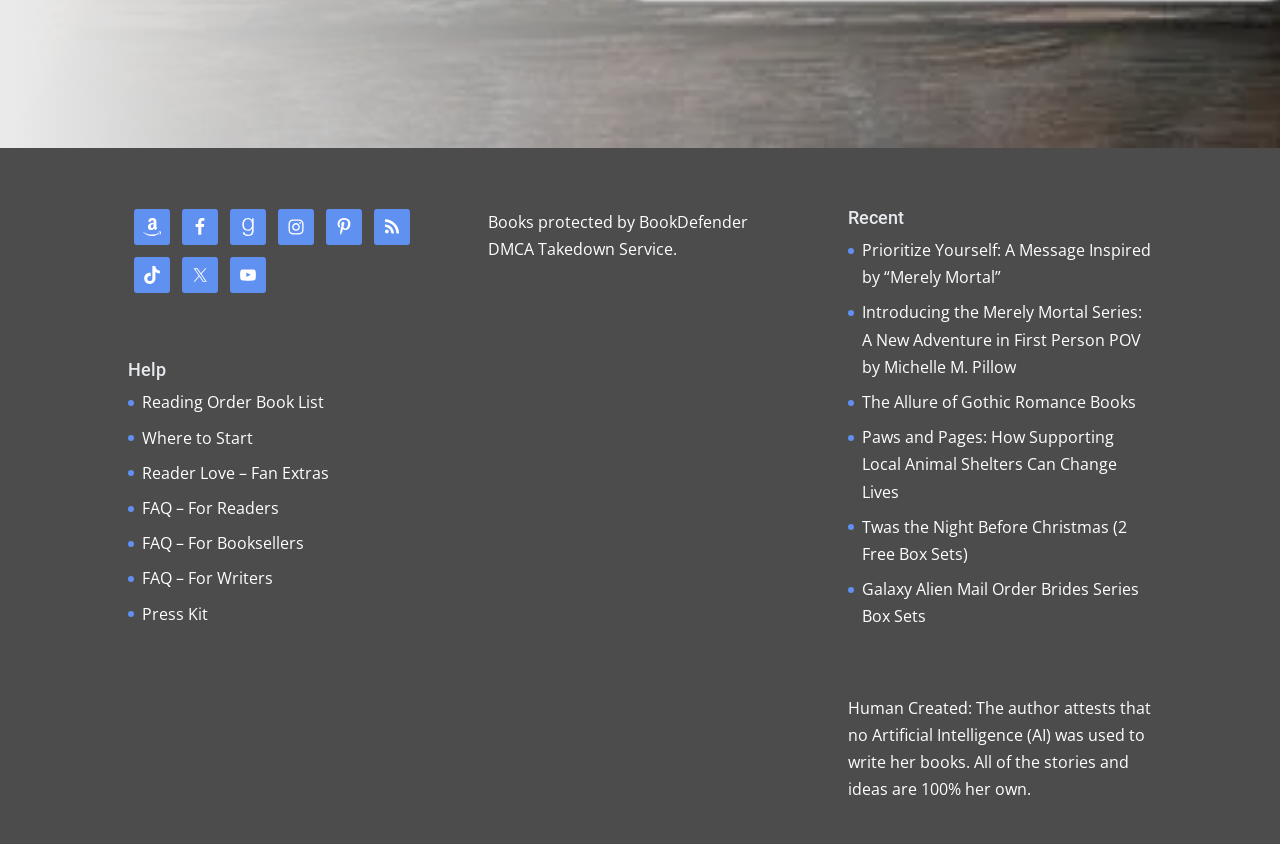Identify the bounding box coordinates for the UI element described as: "FAQ – For Booksellers". The coordinates should be provided as four floats between 0 and 1: [left, top, right, bottom].

[0.111, 0.63, 0.238, 0.657]